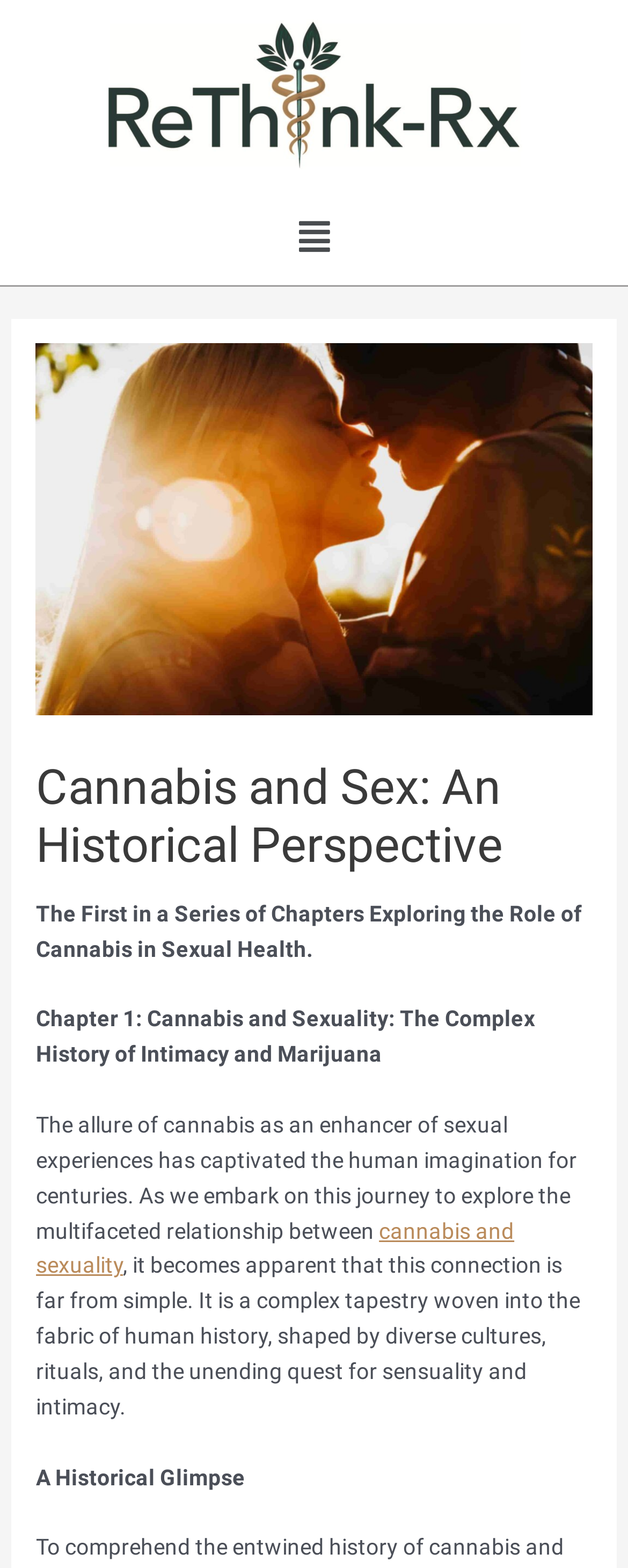Can you look at the image and give a comprehensive answer to the question:
What is the purpose of the button with a menu icon?

I inferred this by looking at the button element with the description 'Menu ' and the presence of a 'hasPopup' property, indicating that it opens a menu when clicked.